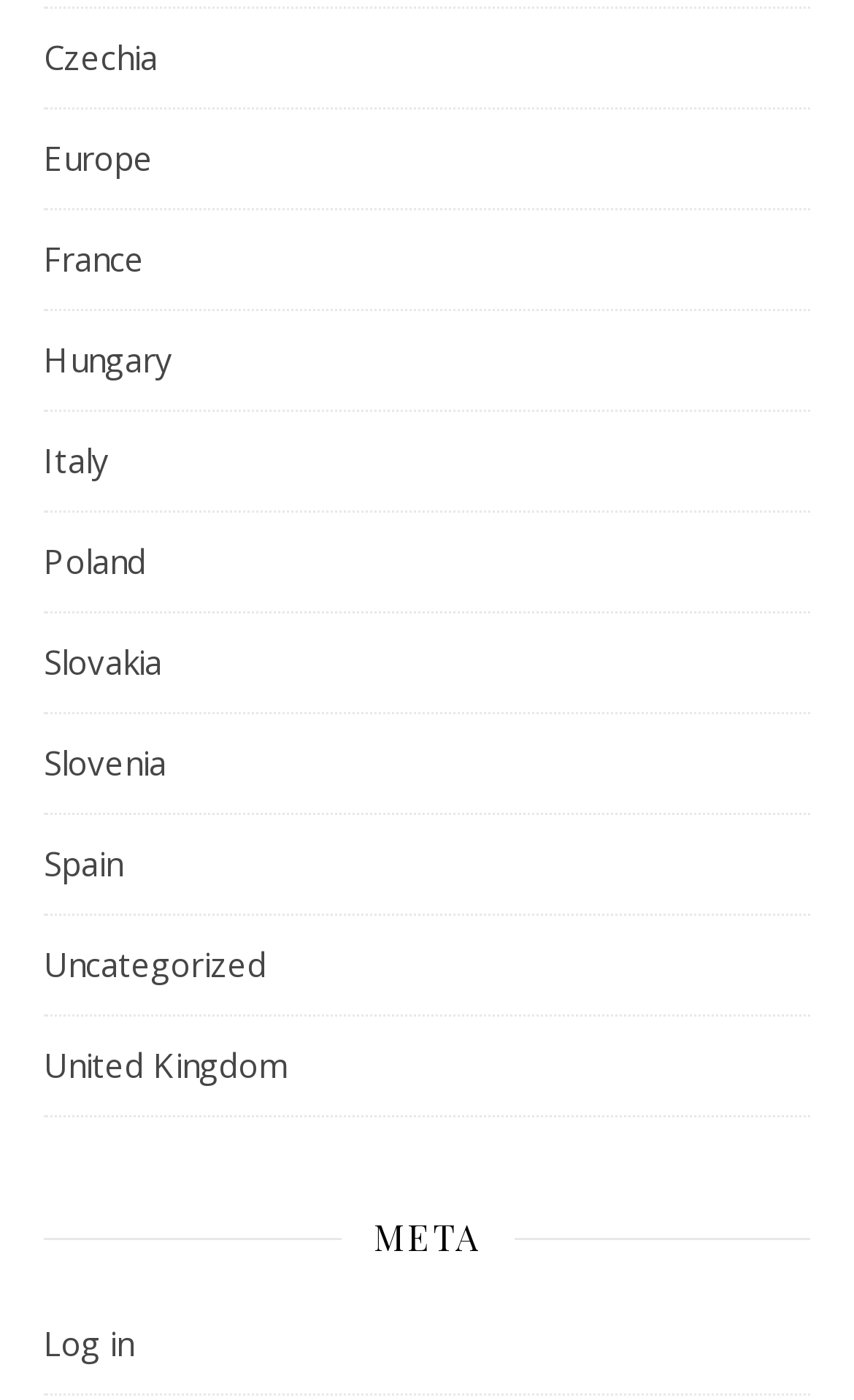Provide a brief response in the form of a single word or phrase:
How many links are there in total?

11